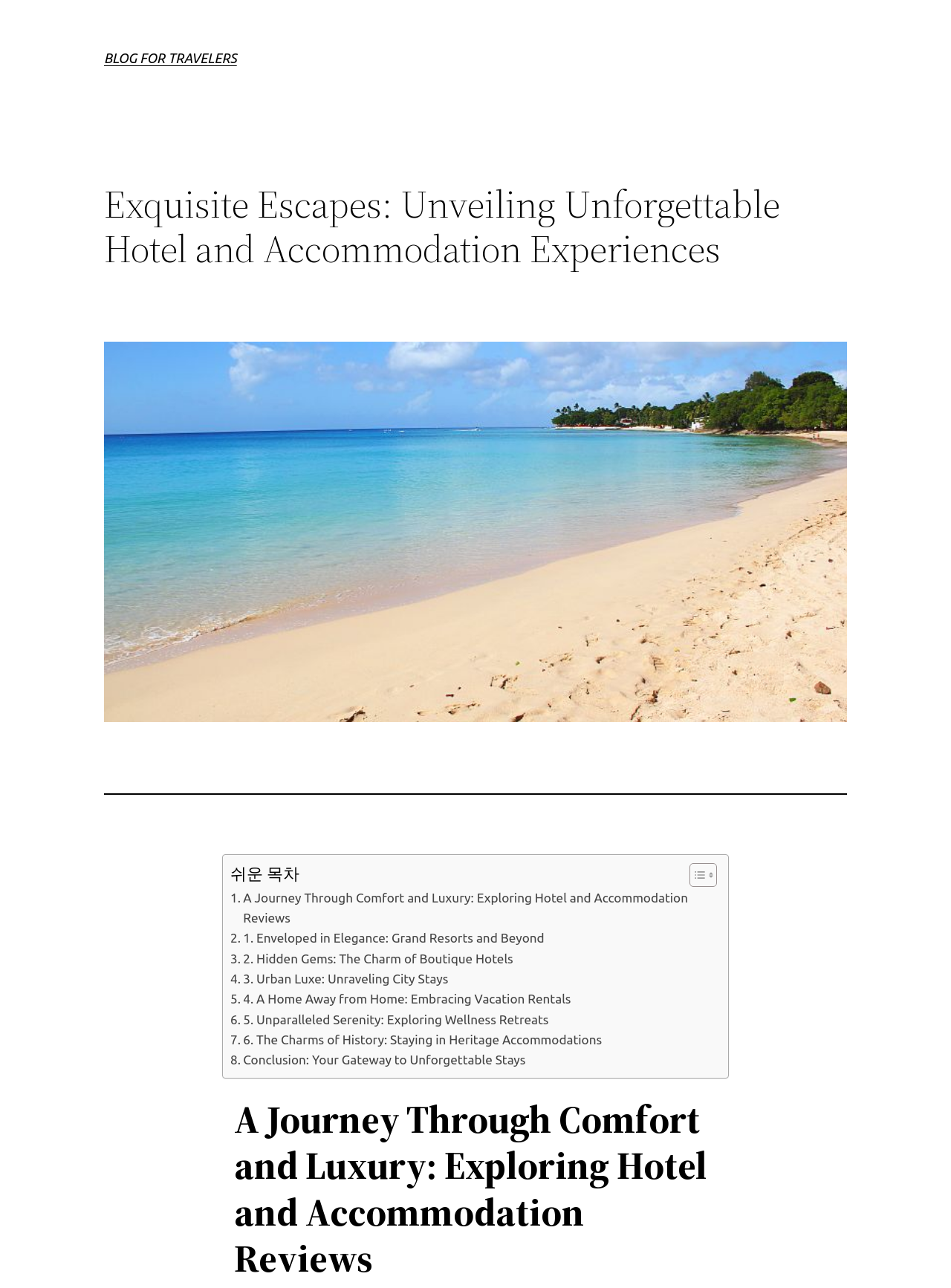What is the purpose of the button with the image?
From the image, respond with a single word or phrase.

Toggle Table of Content